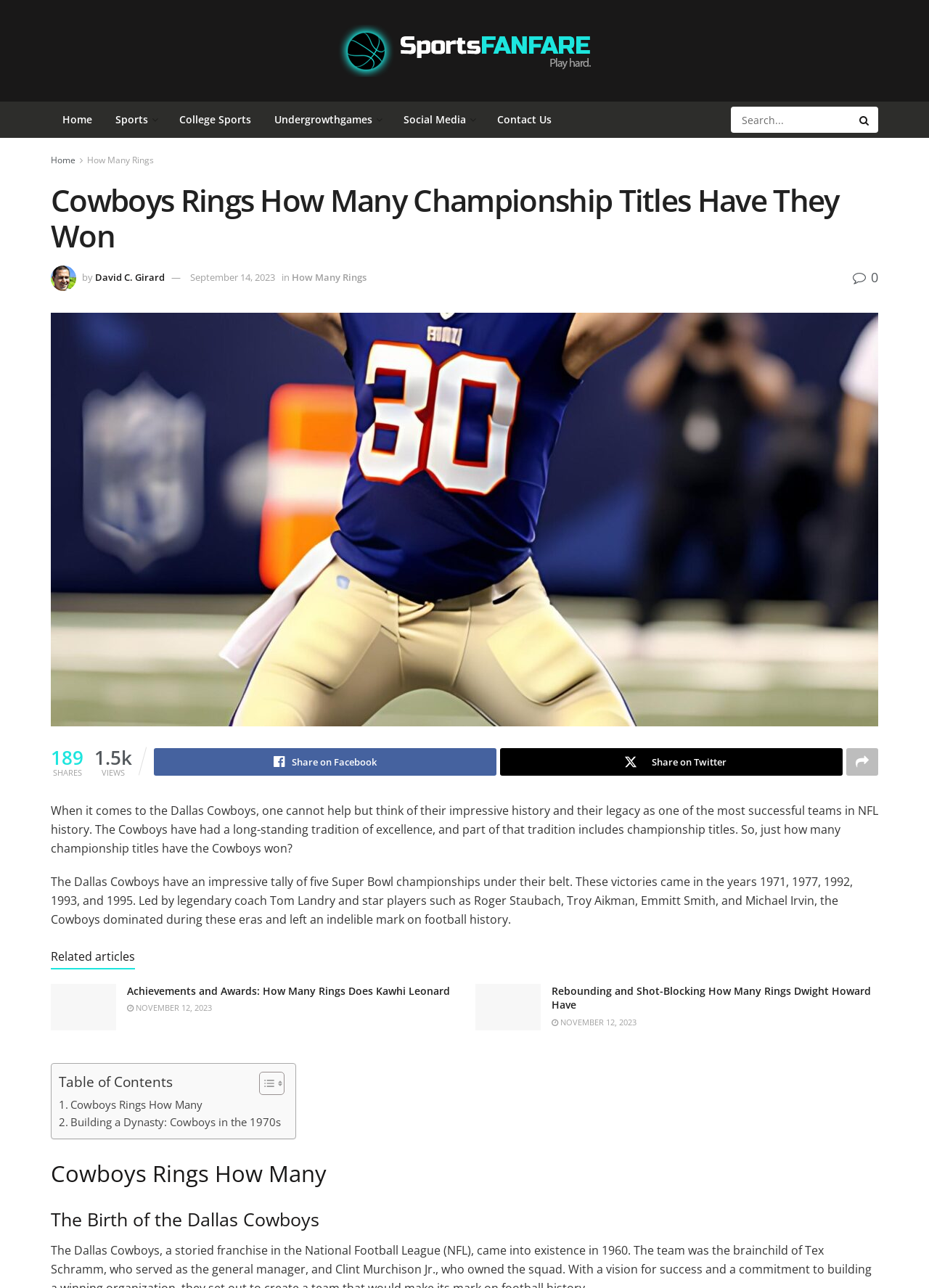Can you determine the bounding box coordinates of the area that needs to be clicked to fulfill the following instruction: "Share on Facebook"?

[0.166, 0.581, 0.534, 0.602]